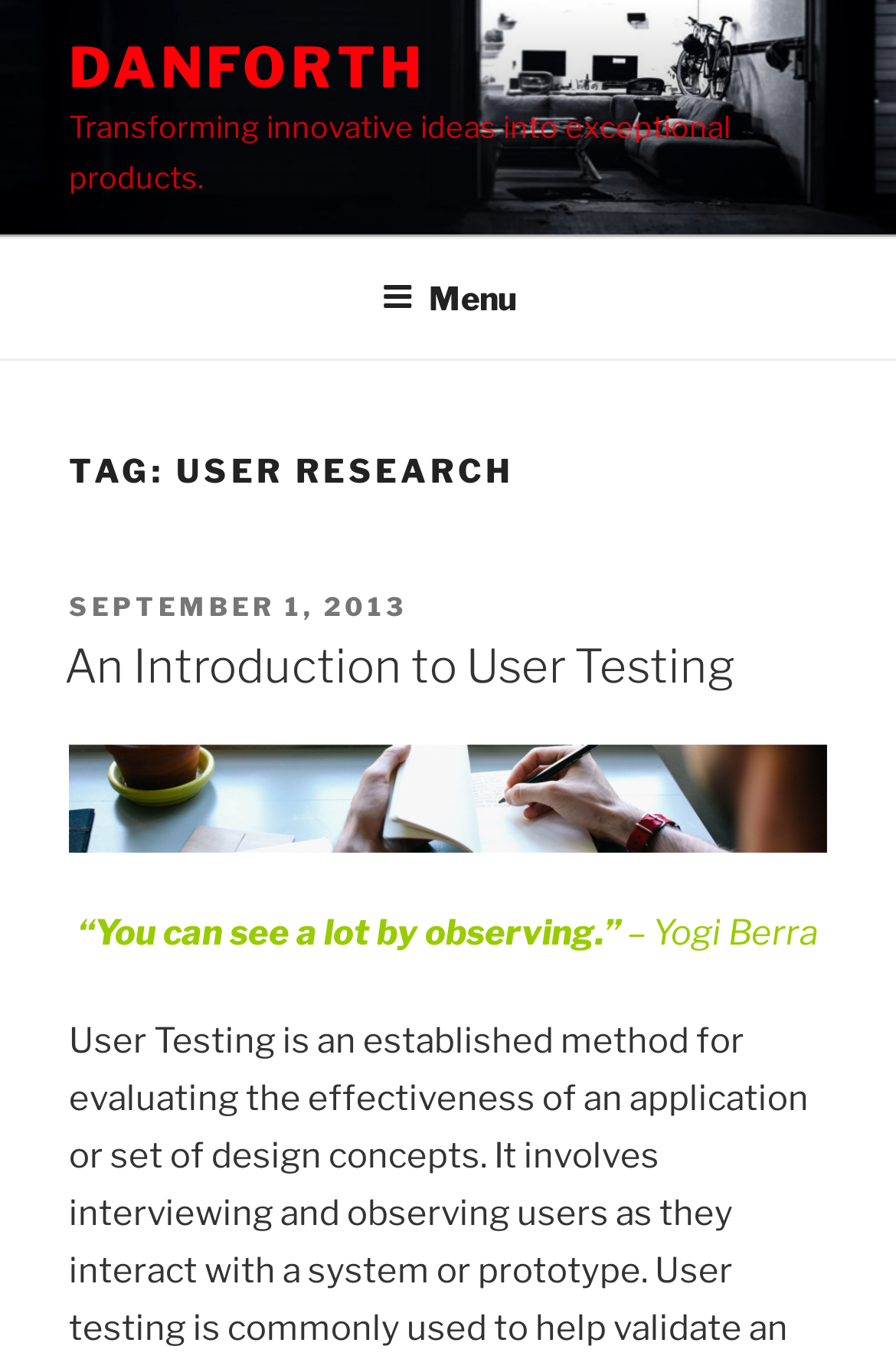Identify the bounding box of the UI element that matches this description: "DANFORTH".

[0.077, 0.025, 0.475, 0.075]